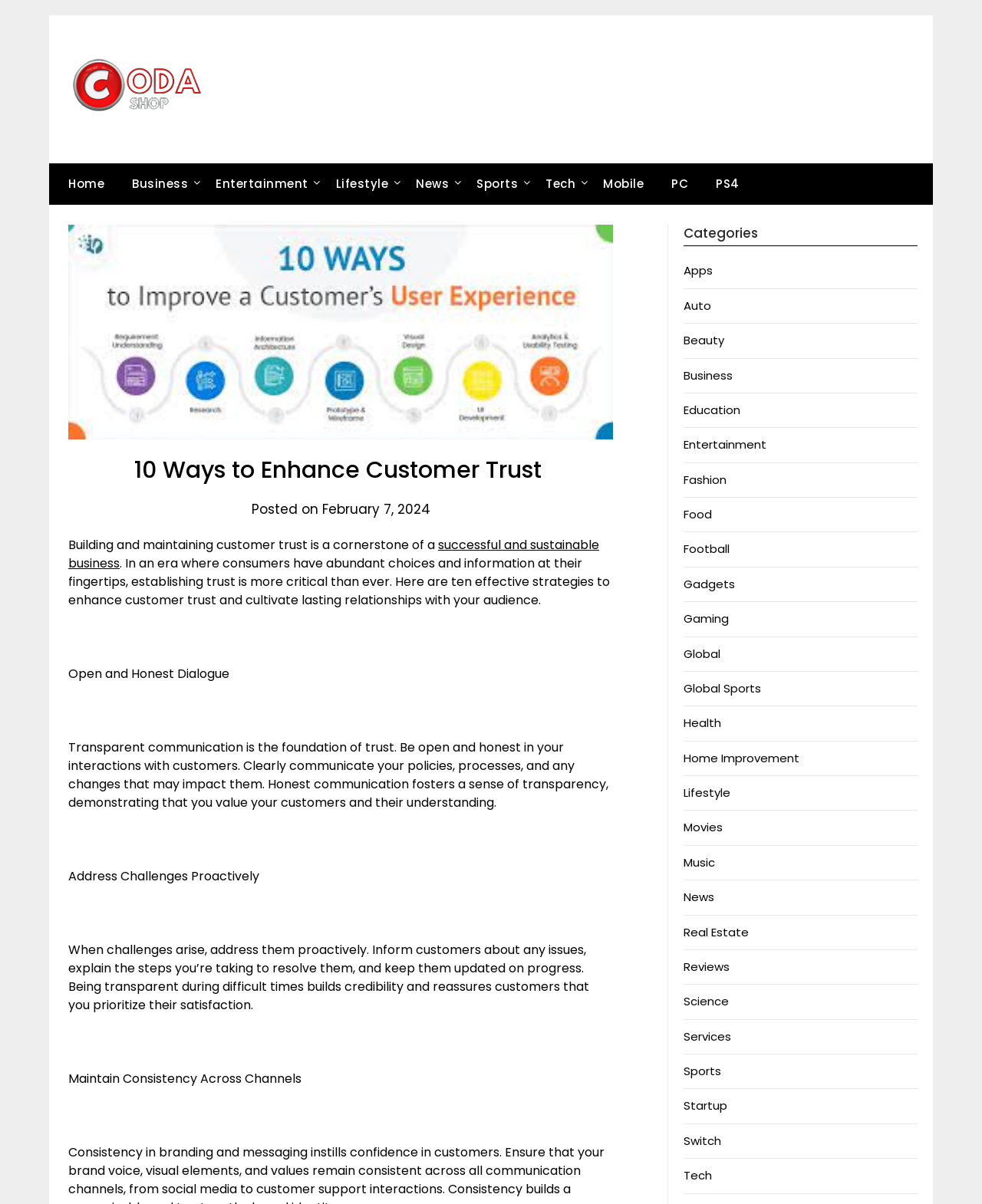Using the description "successful and sustainable business", predict the bounding box of the relevant HTML element.

[0.07, 0.445, 0.61, 0.475]